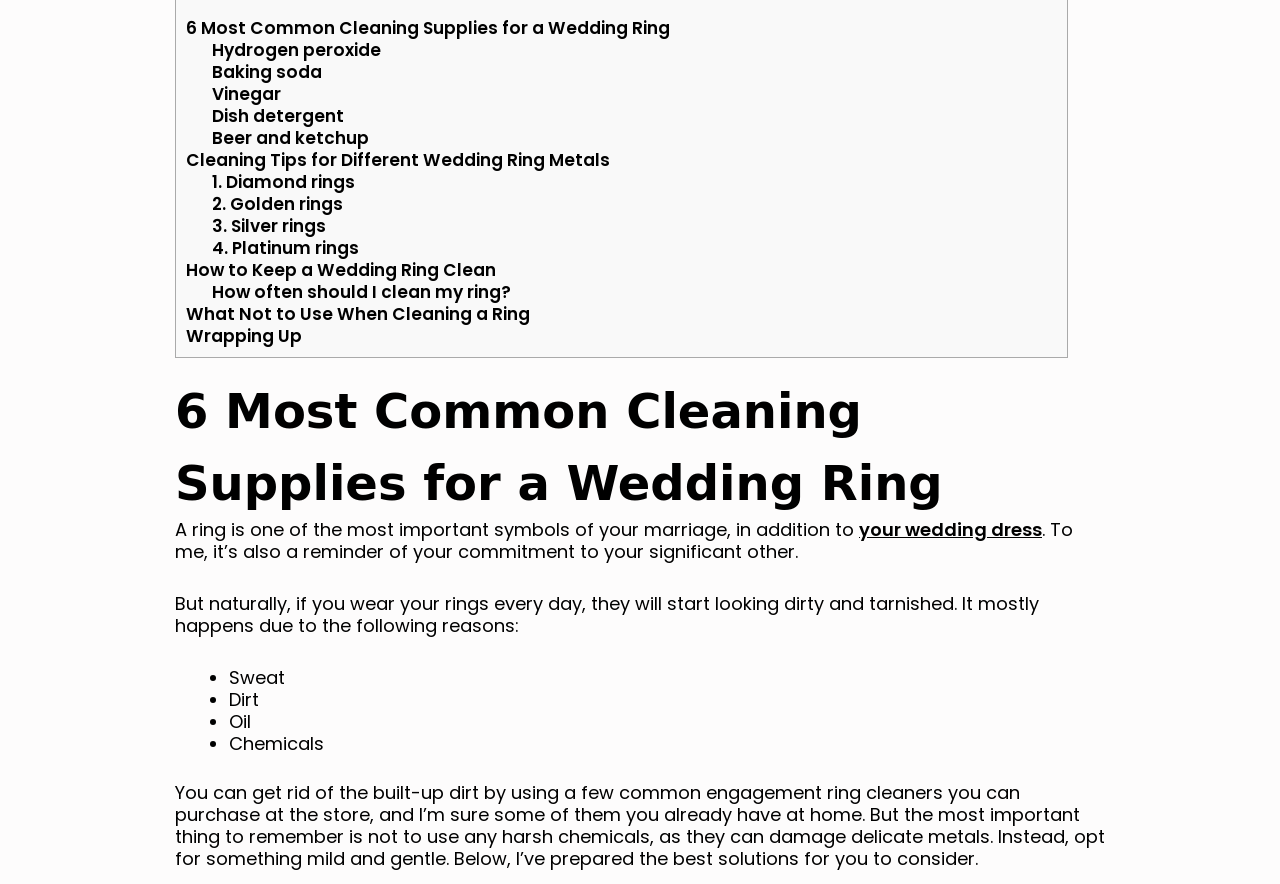Using the details in the image, give a detailed response to the question below:
What should be avoided when cleaning a ring?

The webpage advises against using harsh chemicals when cleaning a ring, as they can damage delicate metals. Instead, it recommends opting for mild and gentle cleaning solutions.